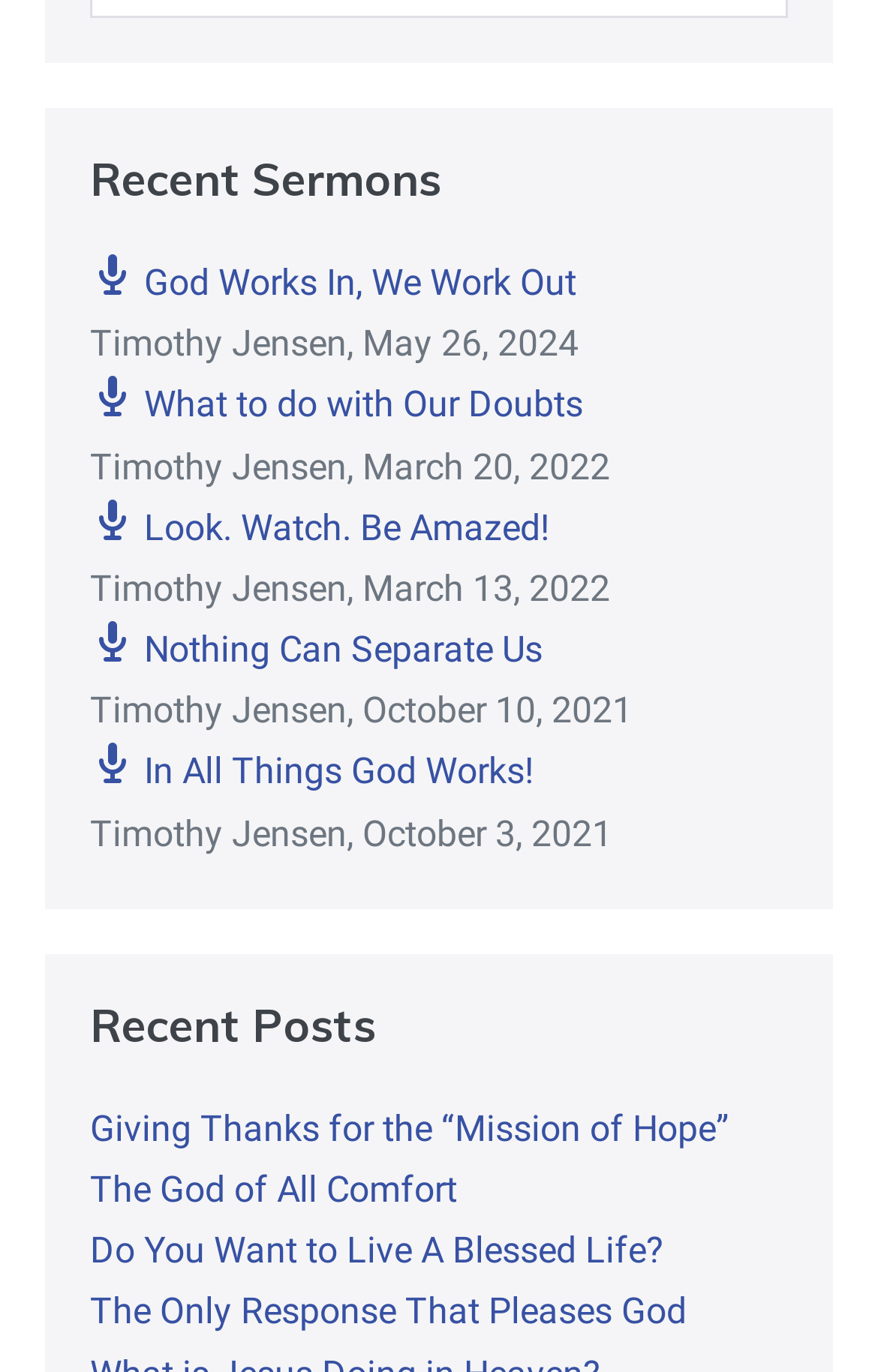Please provide the bounding box coordinate of the region that matches the element description: In All Things God Works!. Coordinates should be in the format (top-left x, top-left y, bottom-right x, bottom-right y) and all values should be between 0 and 1.

[0.103, 0.547, 0.608, 0.578]